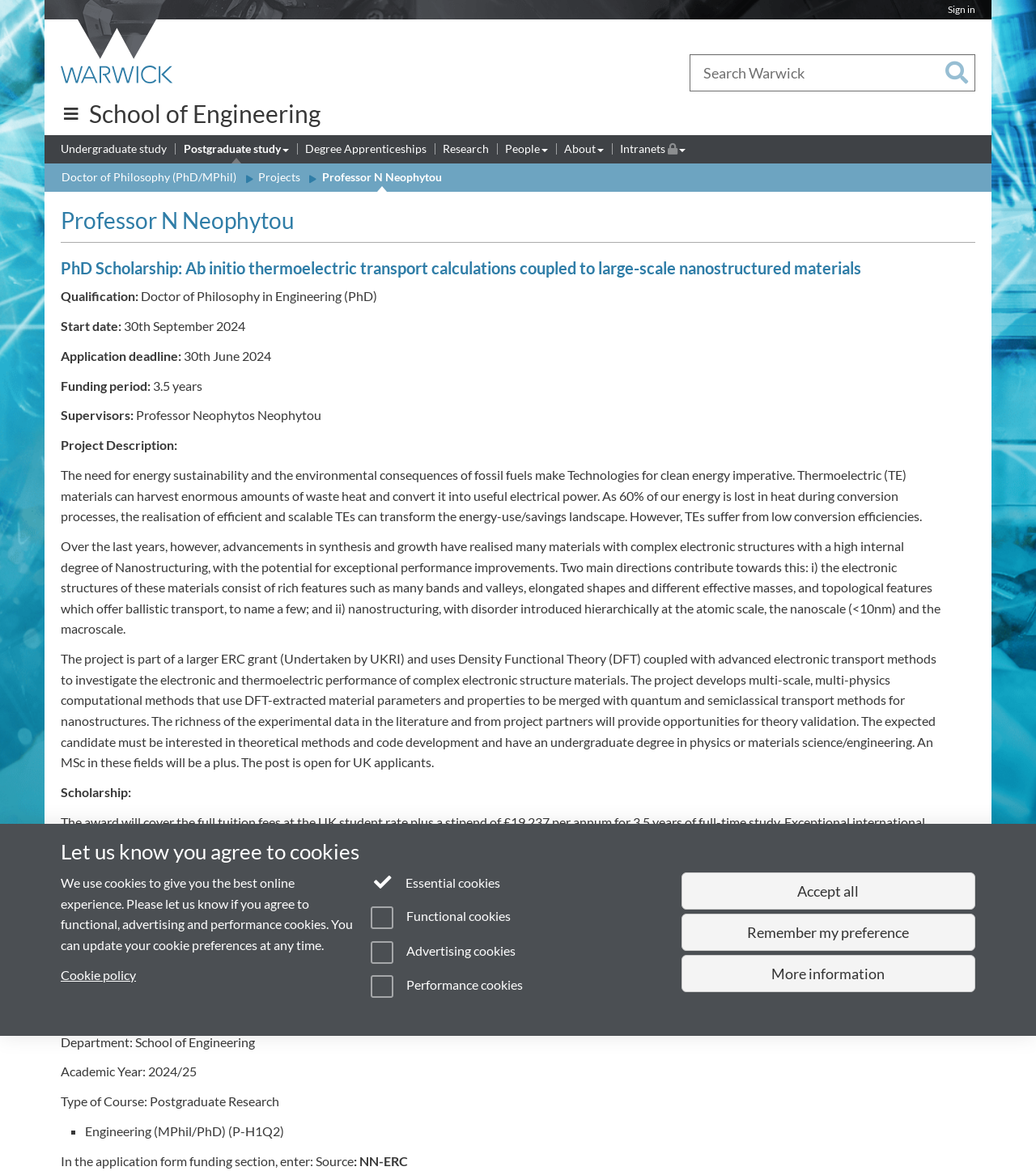Using the webpage screenshot and the element description Professor N Neophytou, determine the bounding box coordinates. Specify the coordinates in the format (top-left x, top-left y, bottom-right x, bottom-right y) with values ranging from 0 to 1.

[0.311, 0.144, 0.427, 0.16]